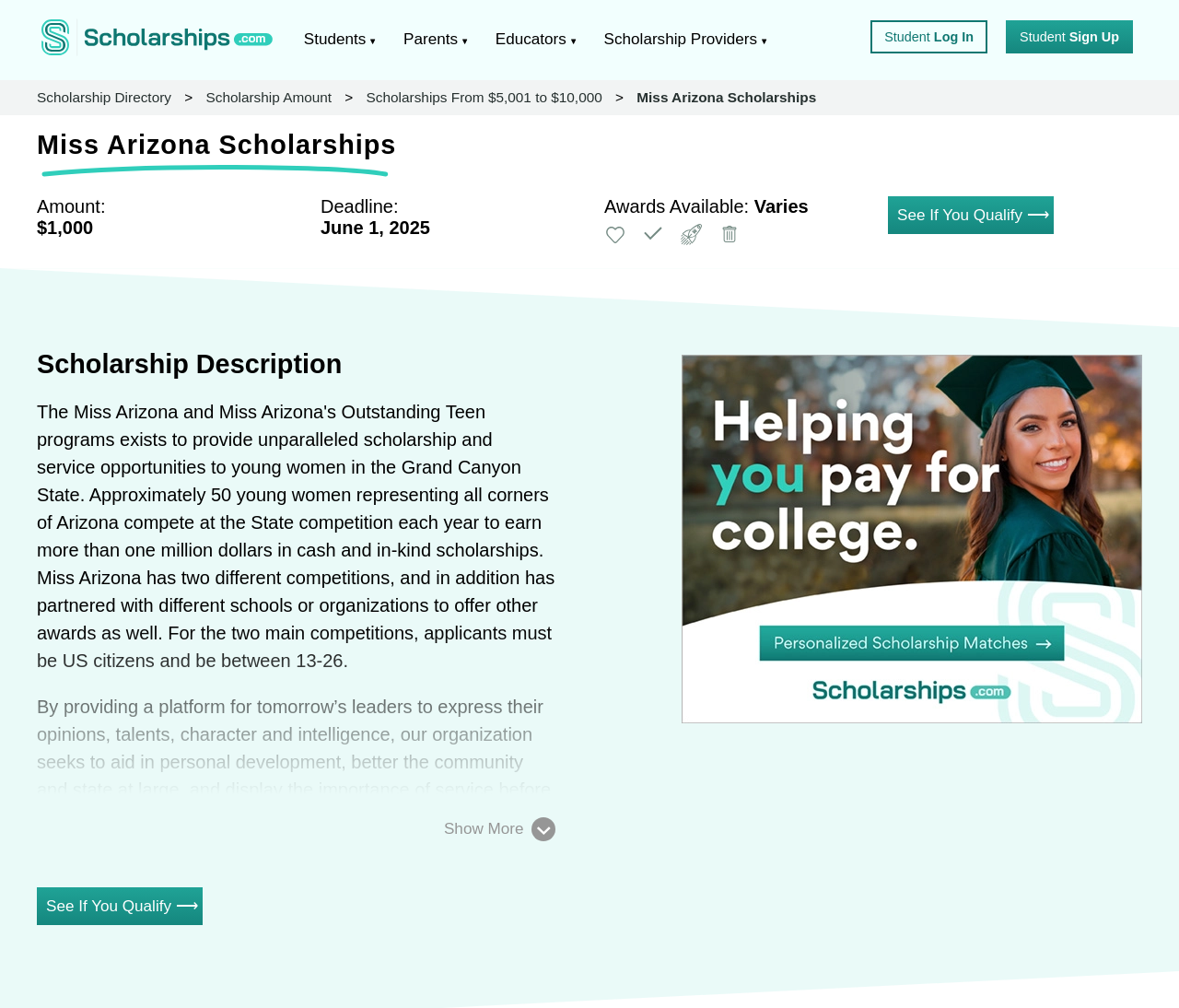Please give the bounding box coordinates of the area that should be clicked to fulfill the following instruction: "Click the 'Show More' link". The coordinates should be in the format of four float numbers from 0 to 1, i.e., [left, top, right, bottom].

[0.369, 0.811, 0.471, 0.835]